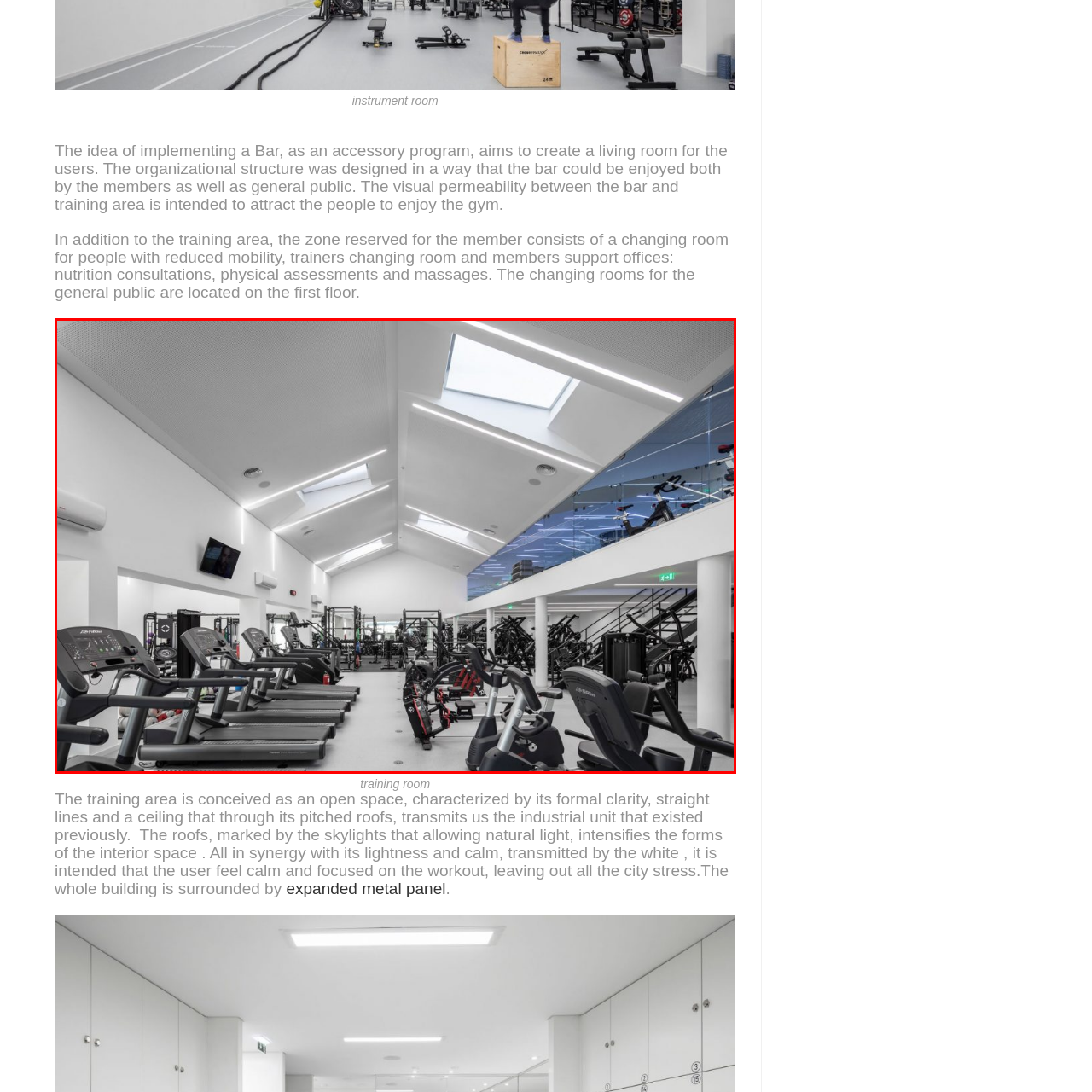Describe extensively the image that is situated inside the red border.

This image showcases a modern training area designed with an open layout, characterized by clean lines and a high ceiling that features skylights. The architectural elements highlight the space’s industrial past while promoting a calm and focused workout environment. The arrangement includes various exercise equipment, including treadmills and weight machines, ensuring accessibility and functionality for all users. The use of natural light enhances the overall ambiance, creating a bright and inviting atmosphere that encourages fitness and well-being. In the background, the integration of a bar area, visible through the visual permeability with the training space, suggests a social aspect where members can interact and unwind after their workouts. The details contribute to a holistic gym experience, catering to both fitness enthusiasts and the general public.